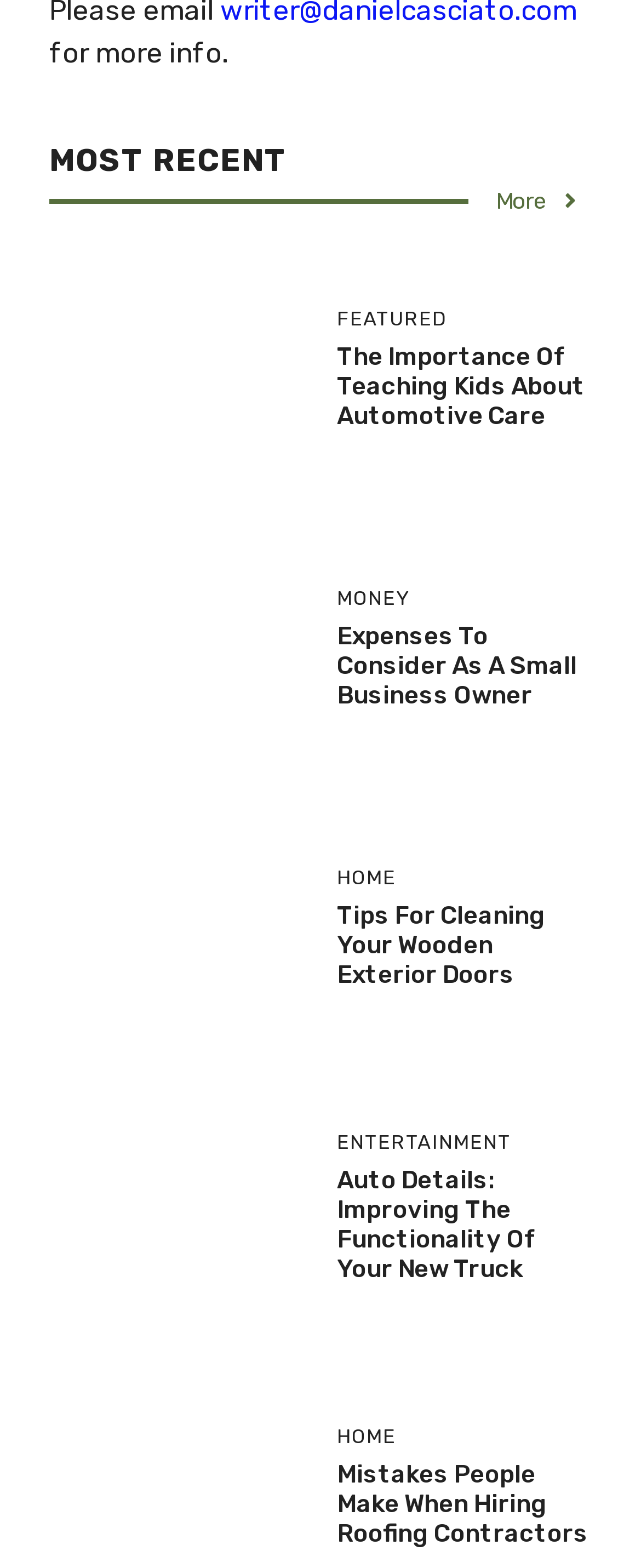How many links are there under the FEATURED category?
Refer to the image and give a detailed response to the question.

By analyzing the webpage, I can see that there is only one link under the FEATURED category, which is 'The Importance Of Teaching Kids About Automotive Care'.